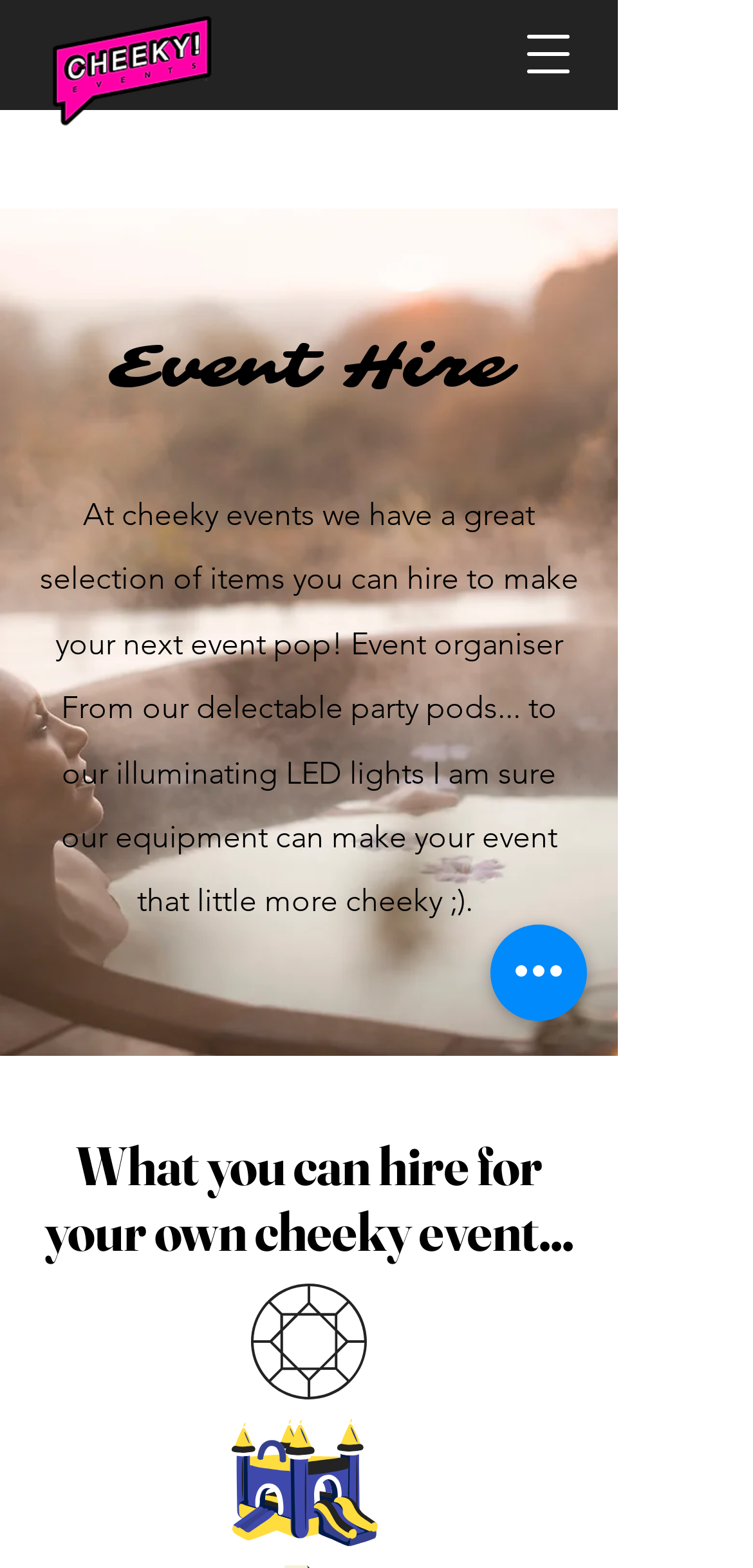What is shown in the image at the top of the page?
From the image, respond with a single word or phrase.

Woman in Hot Tub